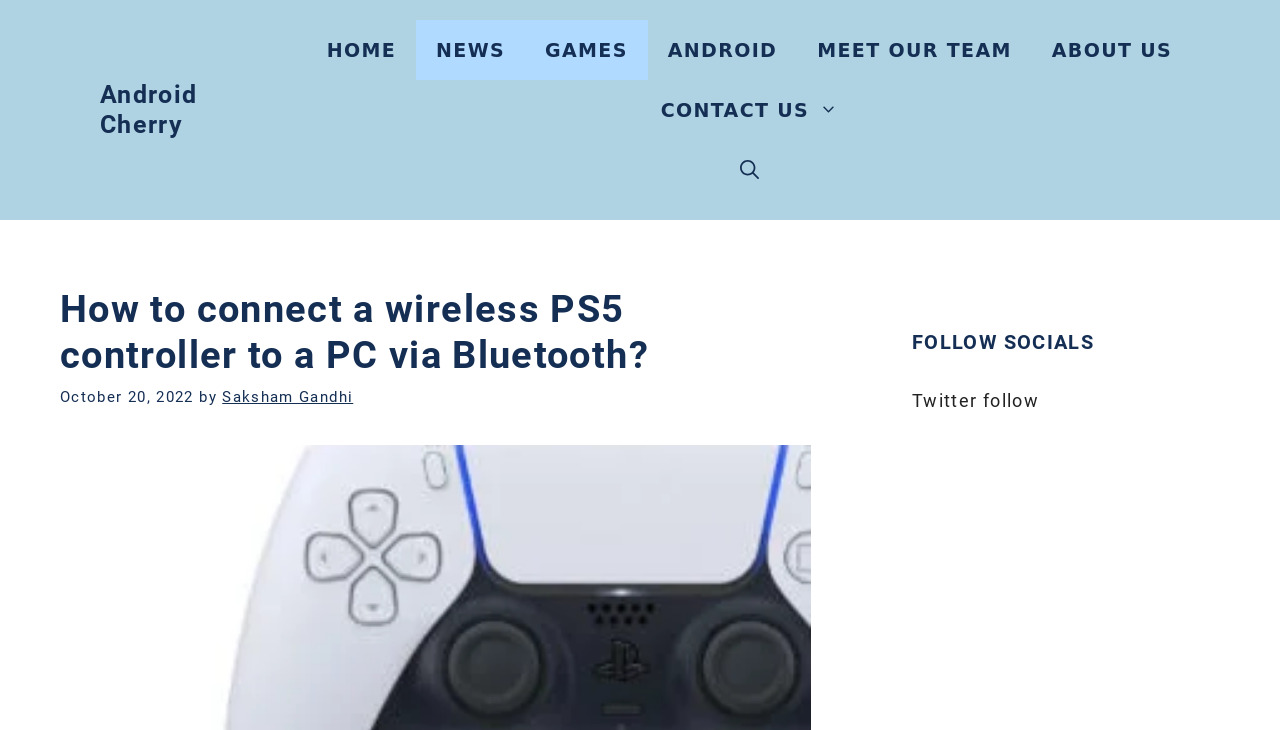What is the purpose of the article?
Provide a thorough and detailed answer to the question.

The purpose of the article can be inferred from the heading, which states 'How to connect a wireless PS5 controller to a PC via Bluetooth', indicating that the article provides instructions on how to achieve this task.